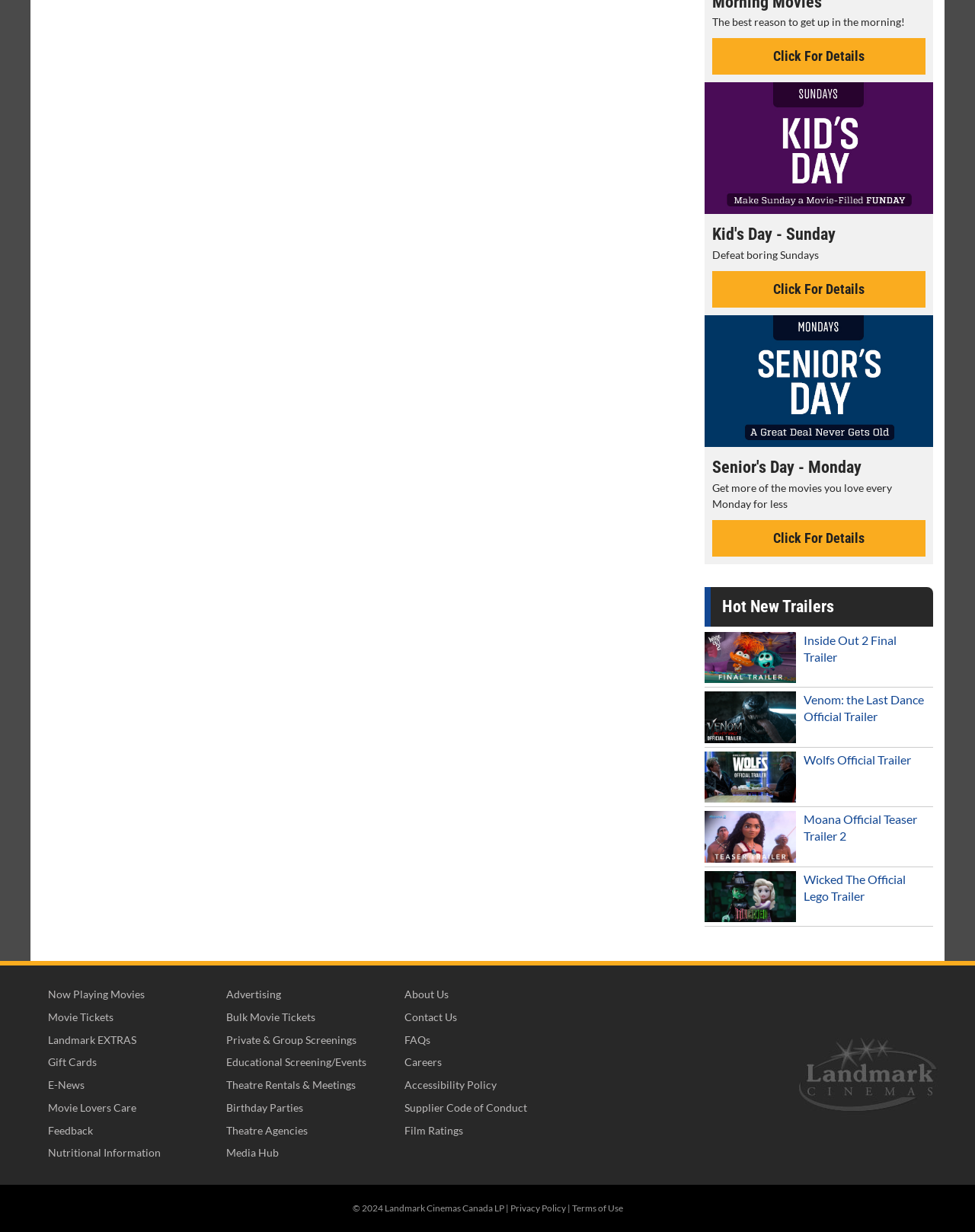Please provide the bounding box coordinates in the format (top-left x, top-left y, bottom-right x, bottom-right y). Remember, all values are floating point numbers between 0 and 1. What is the bounding box coordinate of the region described as: Click For Details

[0.73, 0.031, 0.949, 0.061]